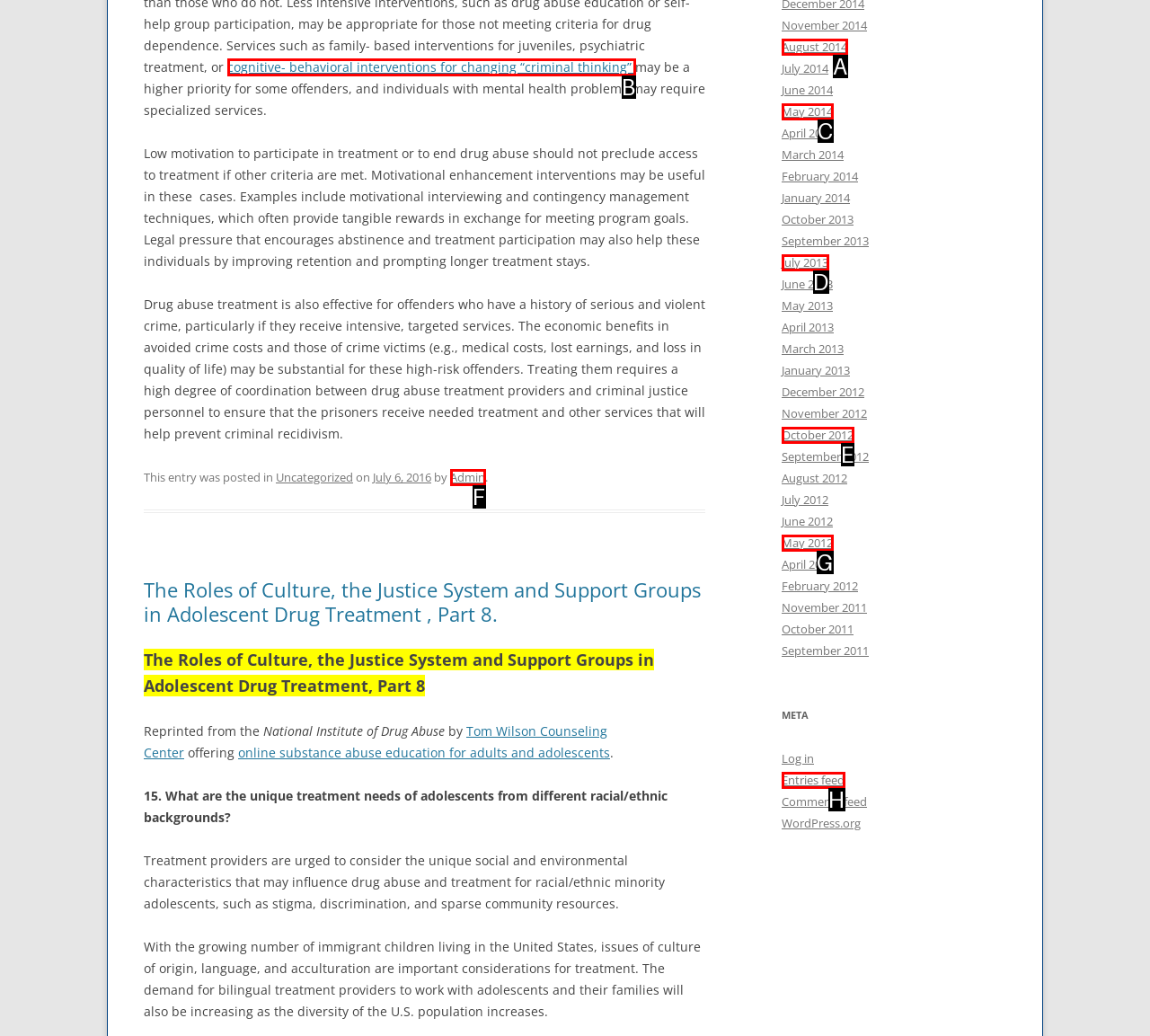Match the element description to one of the options: Admin
Respond with the corresponding option's letter.

F